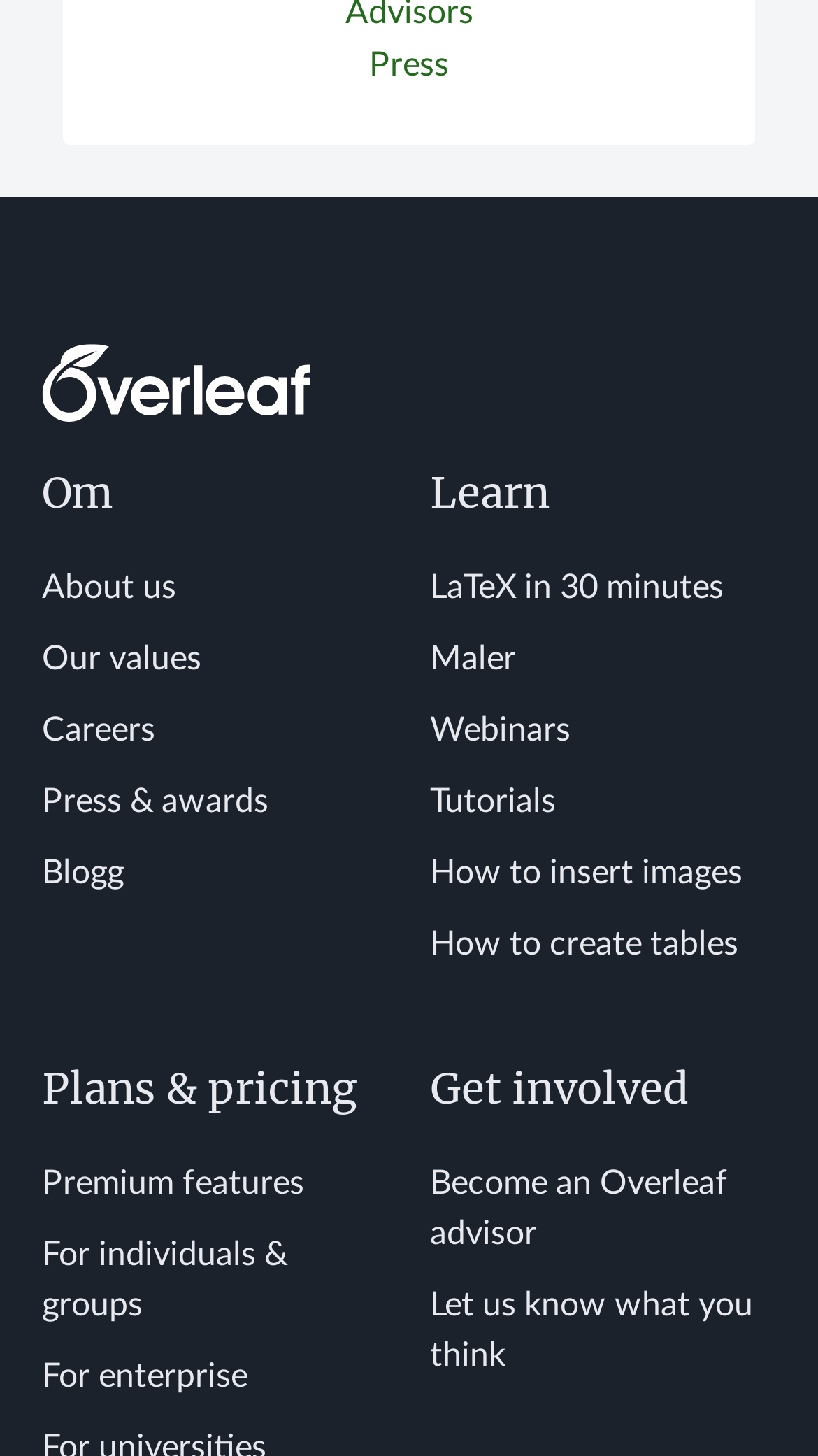Can you show the bounding box coordinates of the region to click on to complete the task described in the instruction: "Read the blog"?

[0.051, 0.588, 0.151, 0.611]